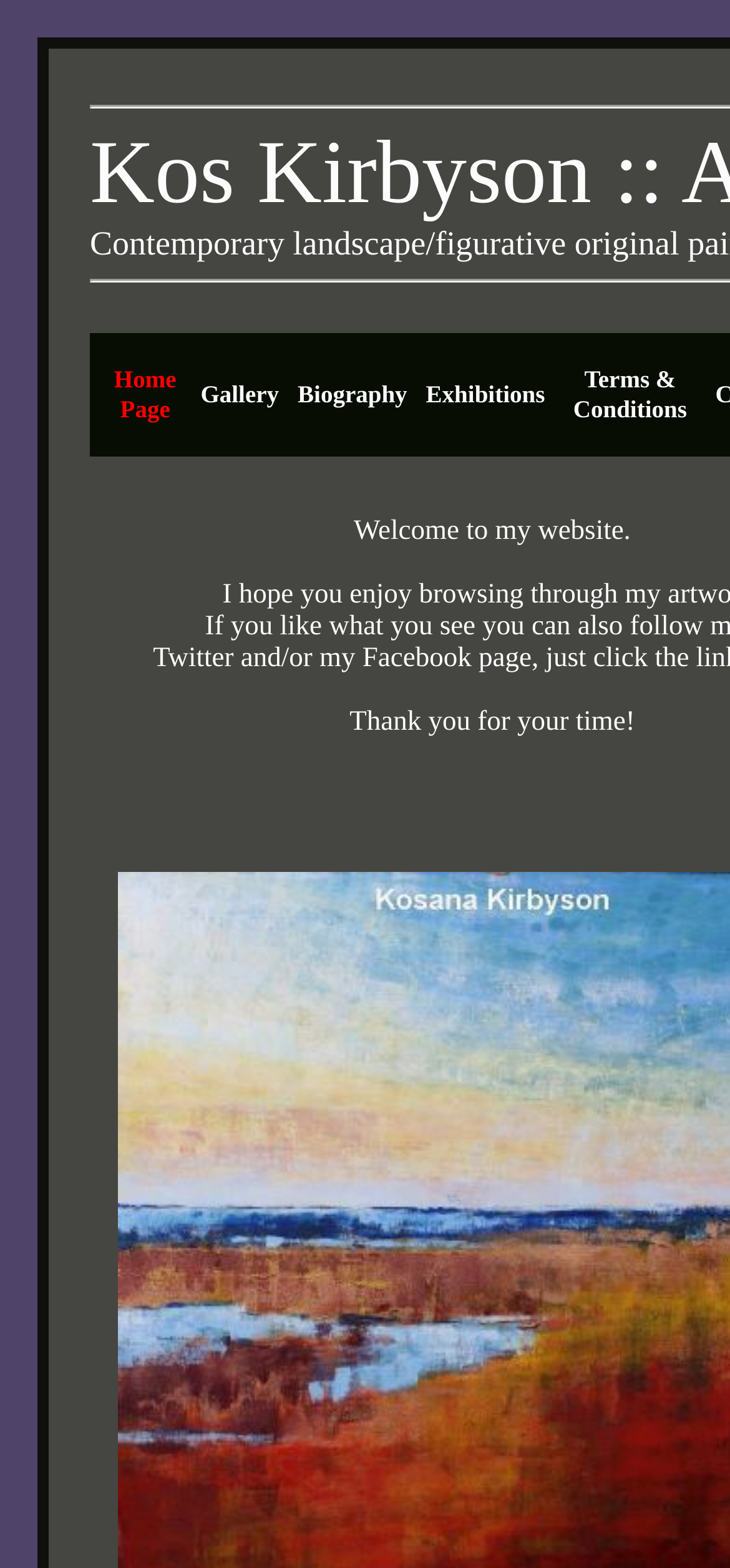Show the bounding box coordinates for the HTML element described as: "Home Page".

[0.156, 0.233, 0.241, 0.27]